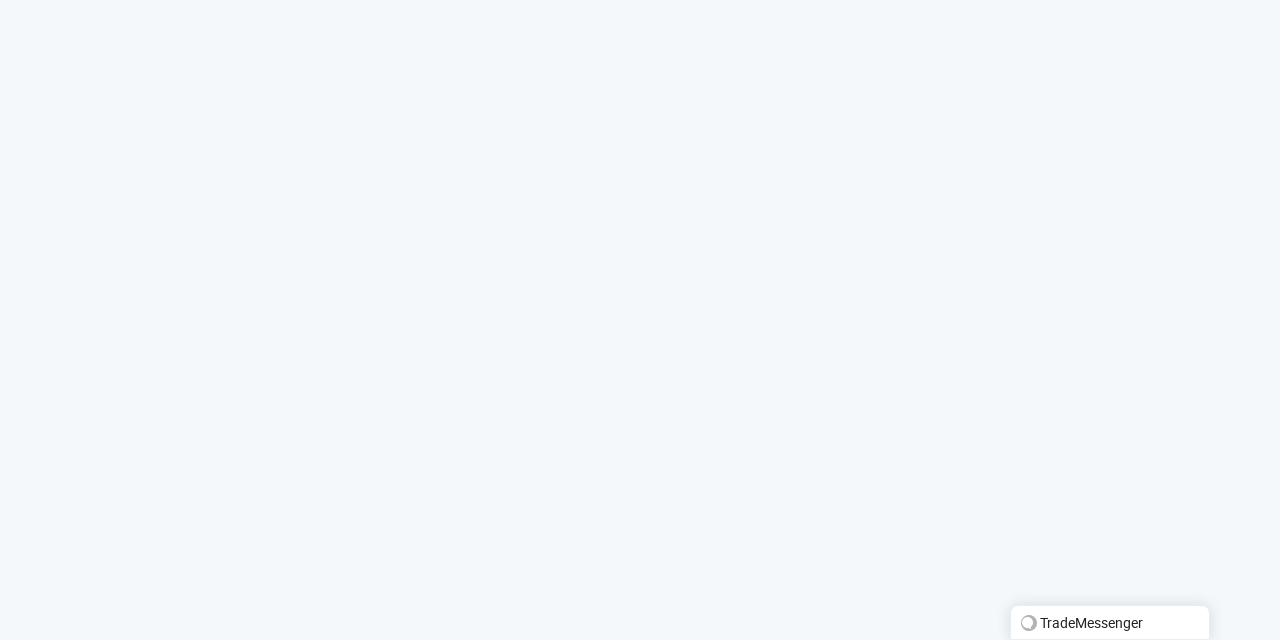Given the webpage screenshot and the description, determine the bounding box coordinates (top-left x, top-left y, bottom-right x, bottom-right y) that define the location of the UI element matching this description: TradeMessenger

[0.79, 0.947, 0.945, 0.998]